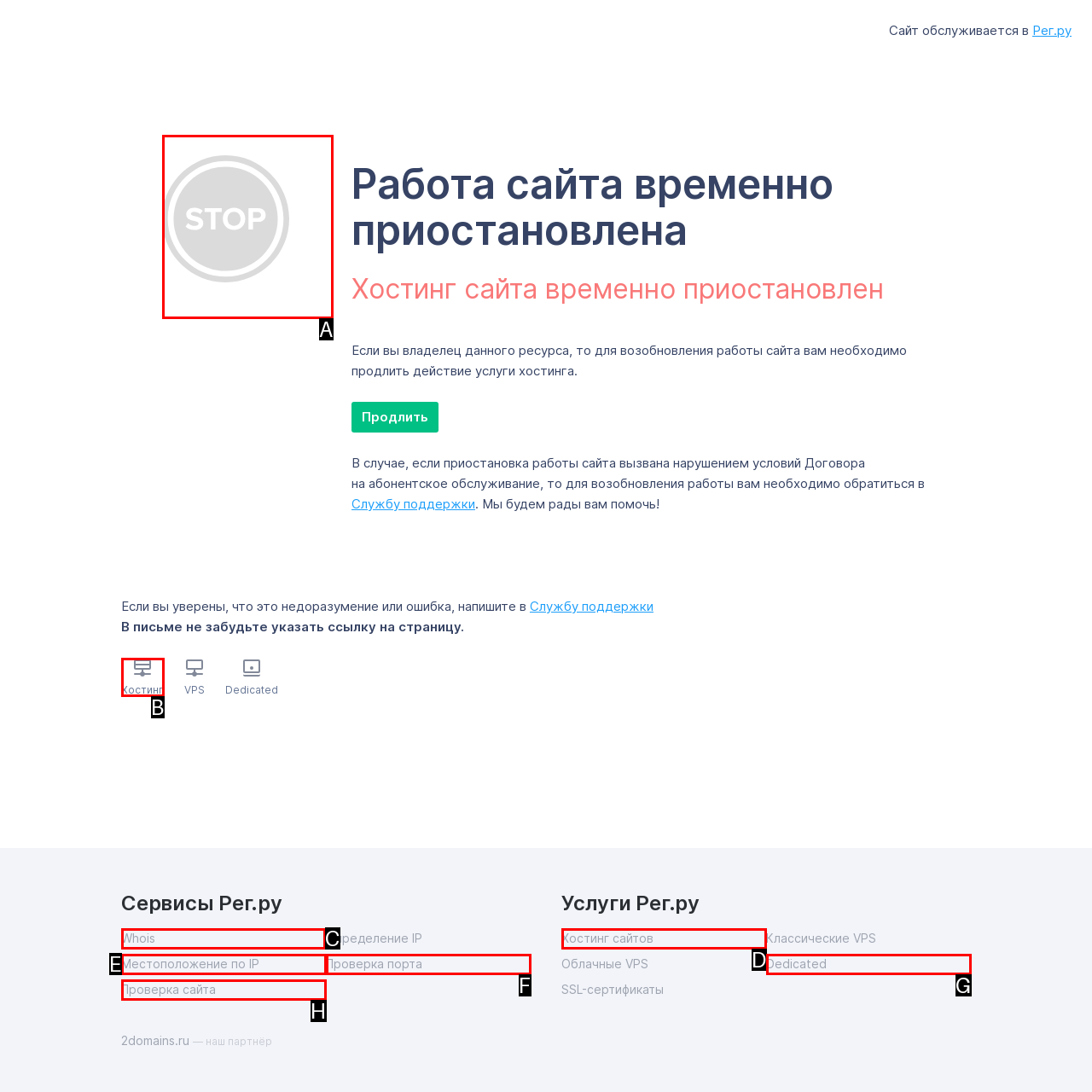Select the letter associated with the UI element you need to click to perform the following action: Click on the 'Imprint' link
Reply with the correct letter from the options provided.

None